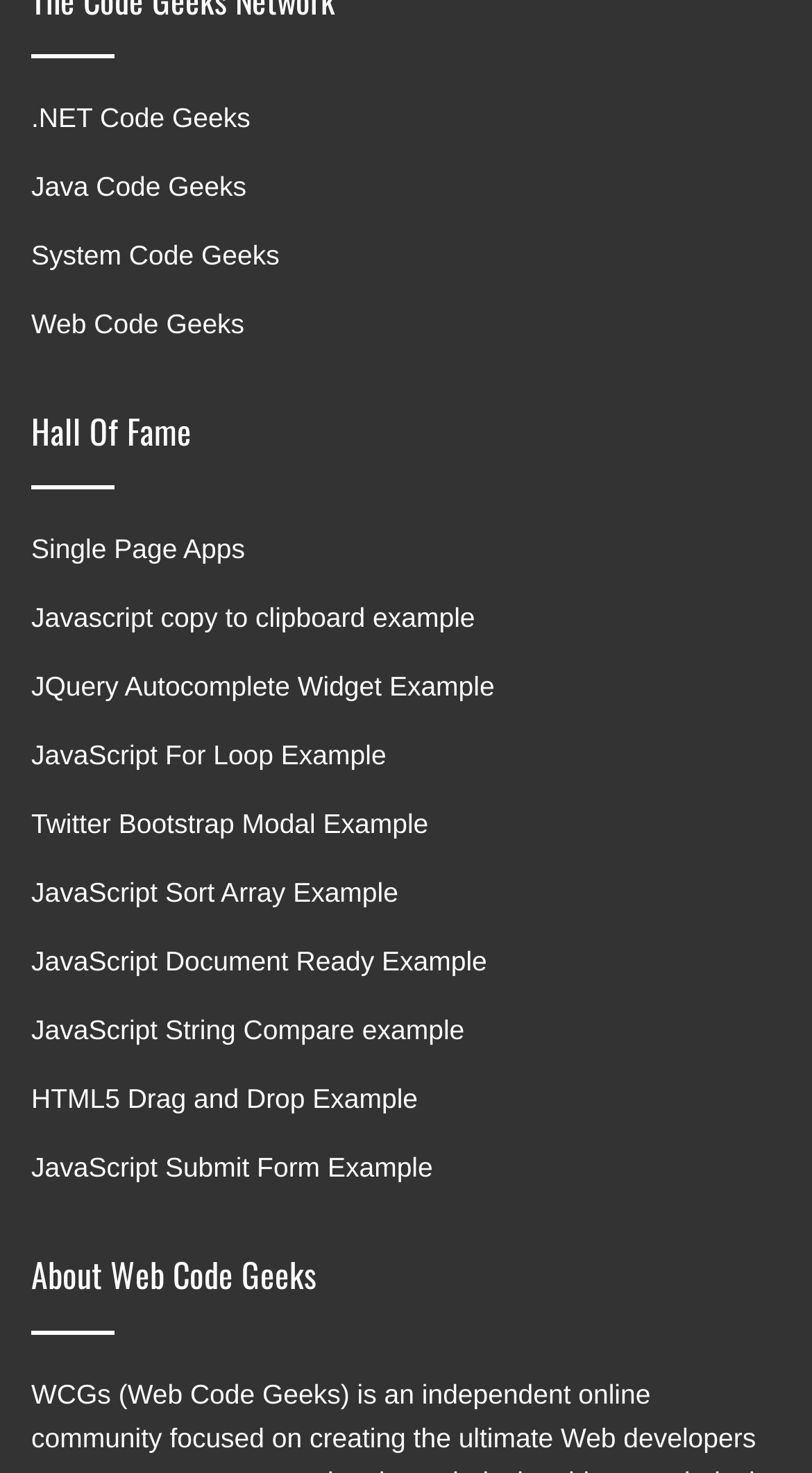Provide the bounding box coordinates of the section that needs to be clicked to accomplish the following instruction: "click .NET Code Geeks."

[0.038, 0.069, 0.308, 0.091]